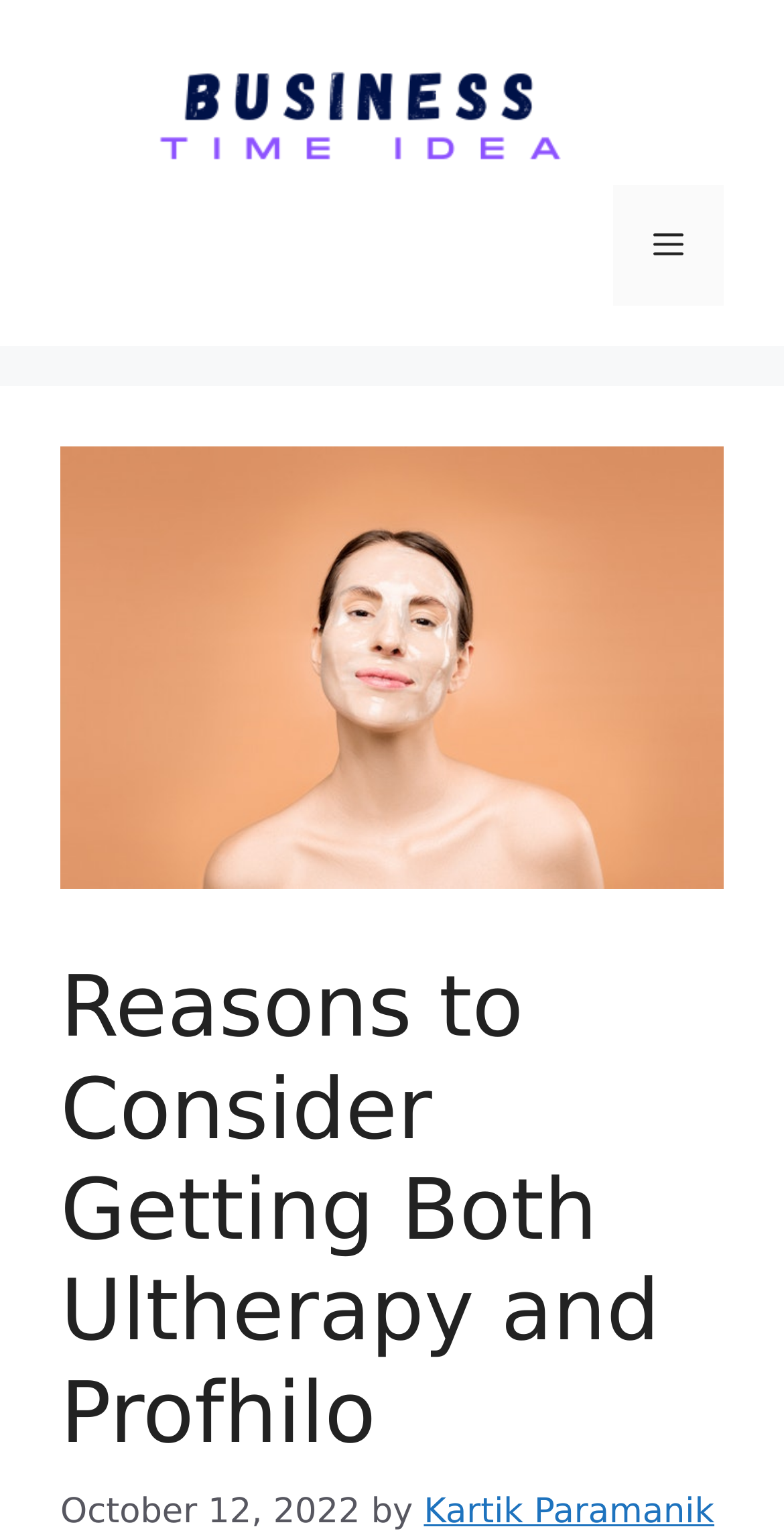When was the article published?
Using the visual information from the image, give a one-word or short-phrase answer.

October 12, 2022